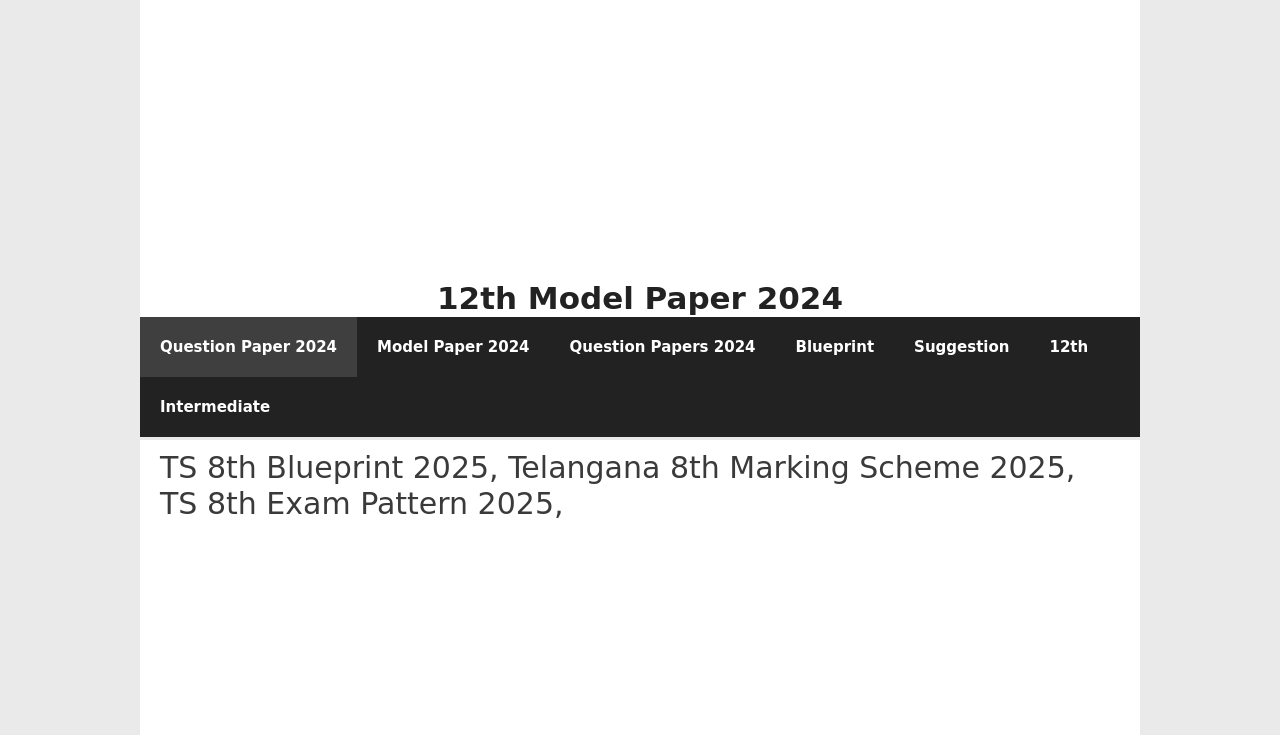From the webpage screenshot, predict the bounding box of the UI element that matches this description: "12th Model Paper 2024".

[0.341, 0.381, 0.659, 0.43]